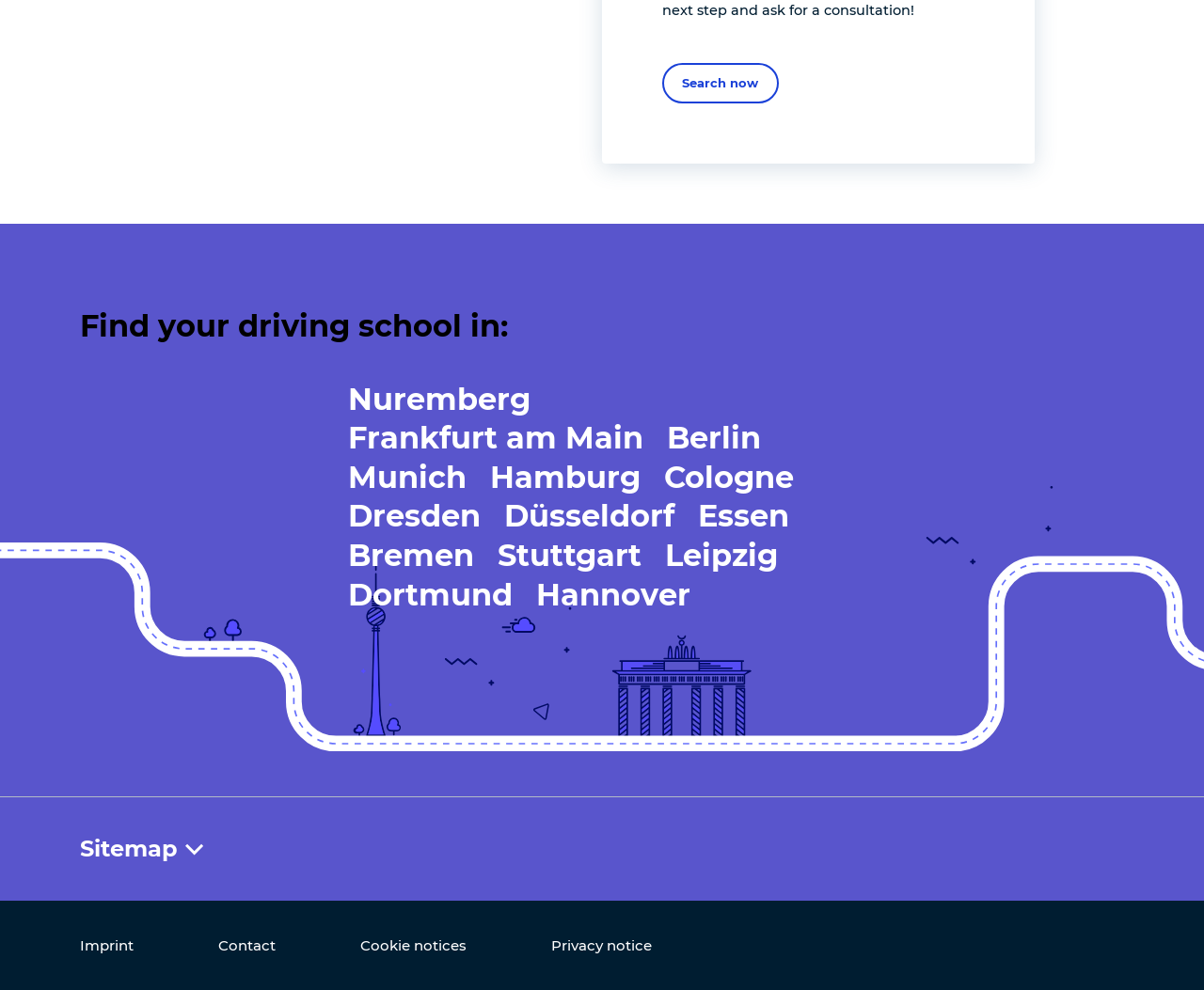Examine the image carefully and respond to the question with a detailed answer: 
What is the purpose of the 'Search now' link?

The 'Search now' link is located at coordinates [0.55, 0.064, 0.647, 0.104] and is likely related to the text 'Find your driving school in:' located above it. Therefore, the purpose of the 'Search now' link is to find a driving school.